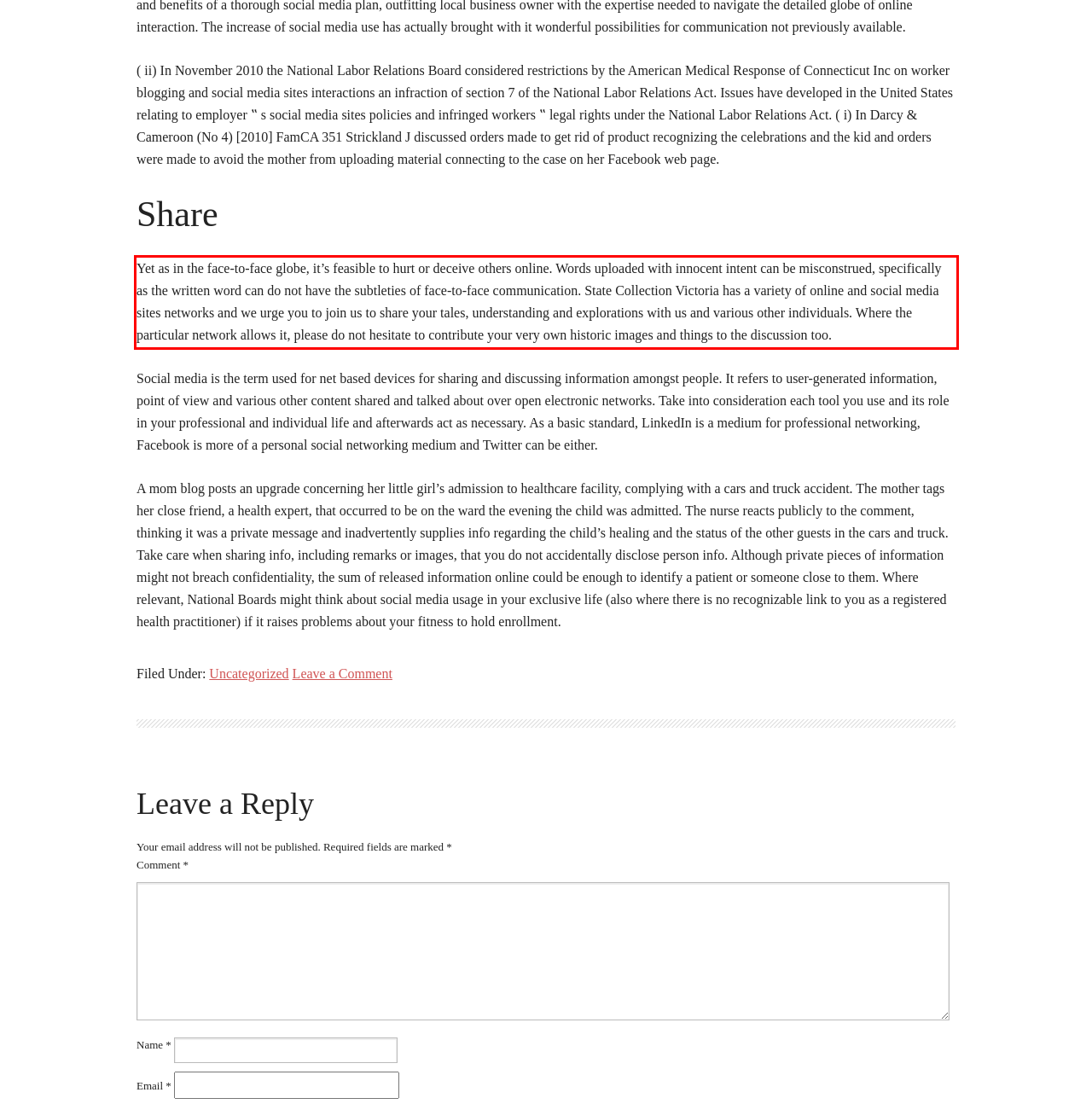Examine the screenshot of the webpage, locate the red bounding box, and generate the text contained within it.

Yet as in the face-to-face globe, it’s feasible to hurt or deceive others online. Words uploaded with innocent intent can be misconstrued, specifically as the written word can do not have the subtleties of face-to-face communication. State Collection Victoria has a variety of online and social media sites networks and we urge you to join us to share your tales, understanding and explorations with us and various other individuals. Where the particular network allows it, please do not hesitate to contribute your very own historic images and things to the discussion too.